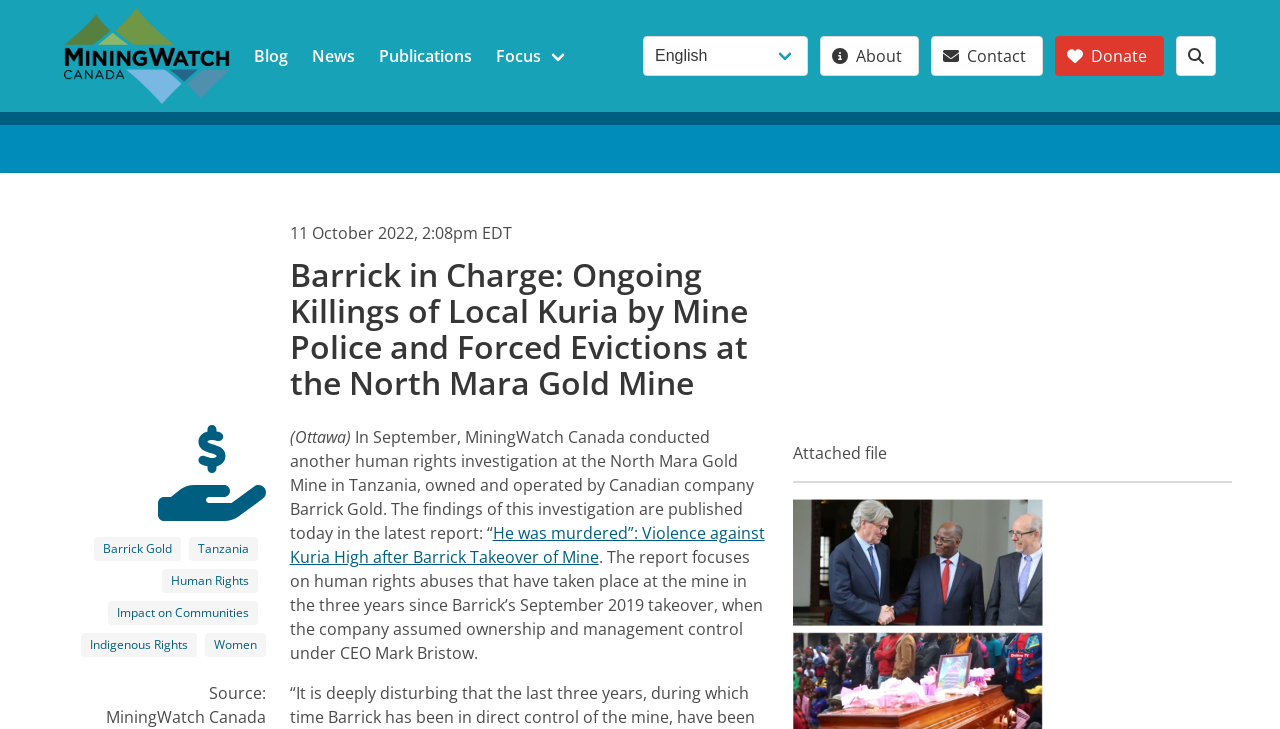Provide an in-depth caption for the elements present on the webpage.

The webpage is about a report on human rights abuses at the North Mara Gold Mine in Tanzania, owned and operated by Canadian company Barrick Gold. At the top of the page, there is a navigation menu with links to "Blog", "News", "Publications", and other sections. Below the navigation menu, there are four links to specific campaigns: "Fix Mining Laws", "Put People and Ecosystems First", "Control the Corporations", and "Protect Water".

The main content of the page starts with a heading that matches the title of the webpage. Below the heading, there is a date and time stamp, "11 October 2022, 2:08pm EDT". The report is introduced with a brief summary, followed by a series of links to related topics, including "Control the Corporations", "Barrick Gold", "Tanzania", "Human Rights", "Impact on Communities", "Indigenous Rights", and "Women".

The main body of the report is divided into paragraphs of text, with a link to a related article, "He was murdered”: Violence against Kuria High after Barrick Takeover of Mine". The report discusses the findings of a human rights investigation conducted by MiningWatch Canada at the North Mara Gold Mine. There is also a mention of an attached file, and a button to open a colorbox.

At the bottom of the page, there is a footer section with links to "About", "Contact", "Donate", and "Search". There is also a link to "Back to top" at the top-right corner of the page.